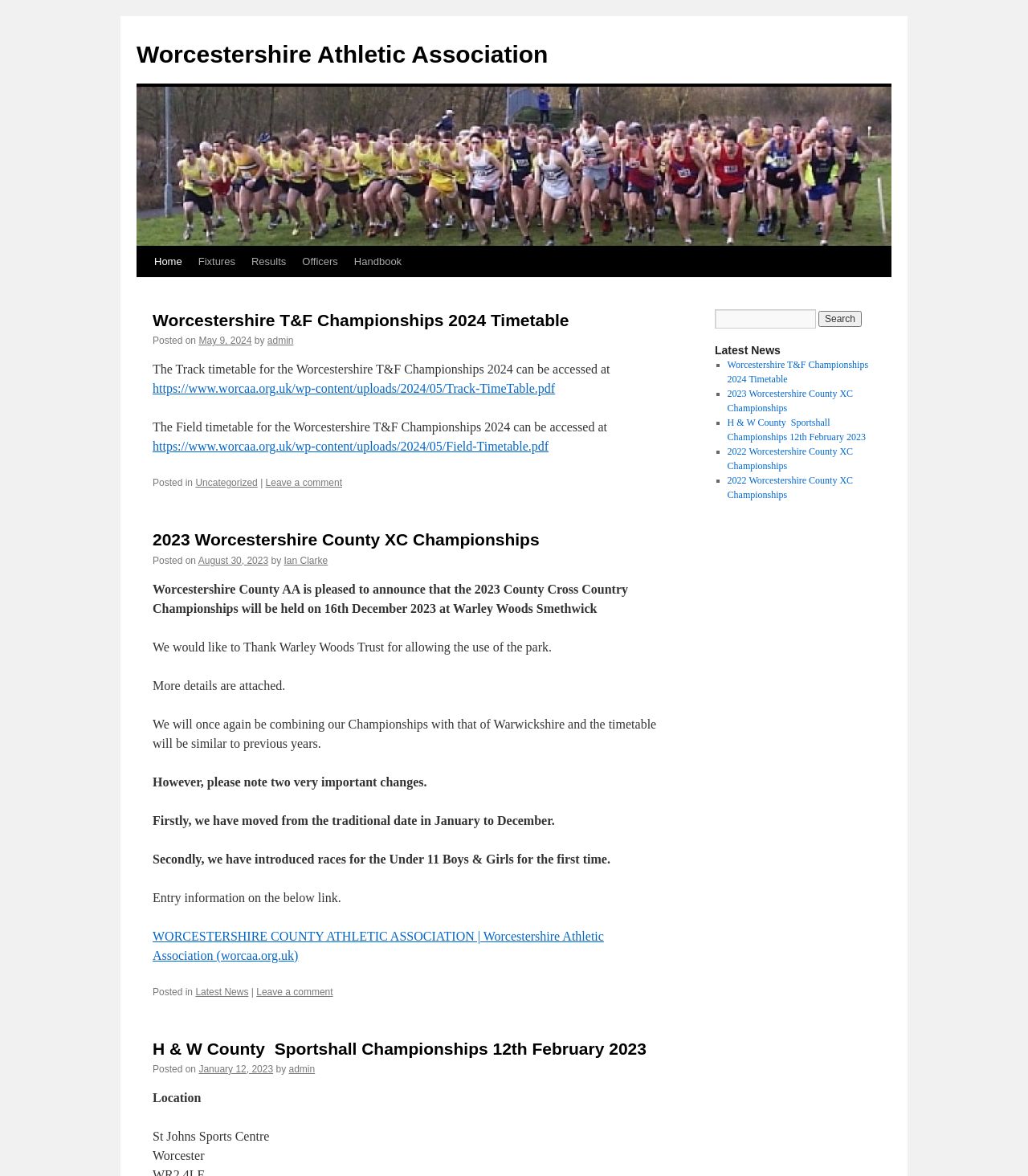Identify the bounding box coordinates for the UI element described as: "Ian Clarke". The coordinates should be provided as four floats between 0 and 1: [left, top, right, bottom].

[0.276, 0.472, 0.319, 0.481]